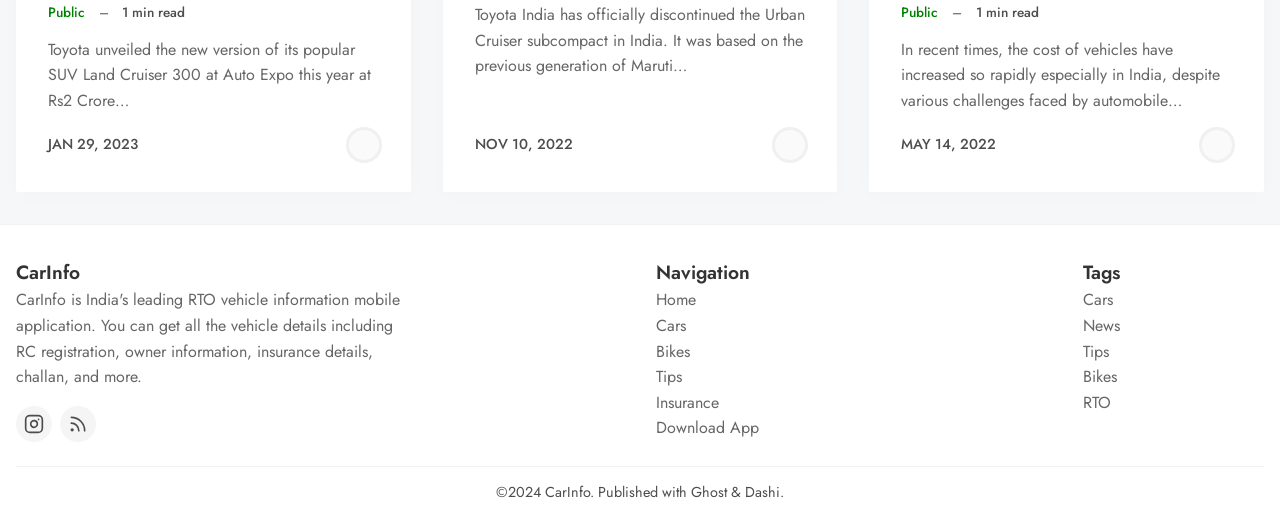Find the bounding box coordinates for the UI element whose description is: "CarInfo". The coordinates should be four float numbers between 0 and 1, in the format [left, top, right, bottom].

[0.426, 0.929, 0.461, 0.967]